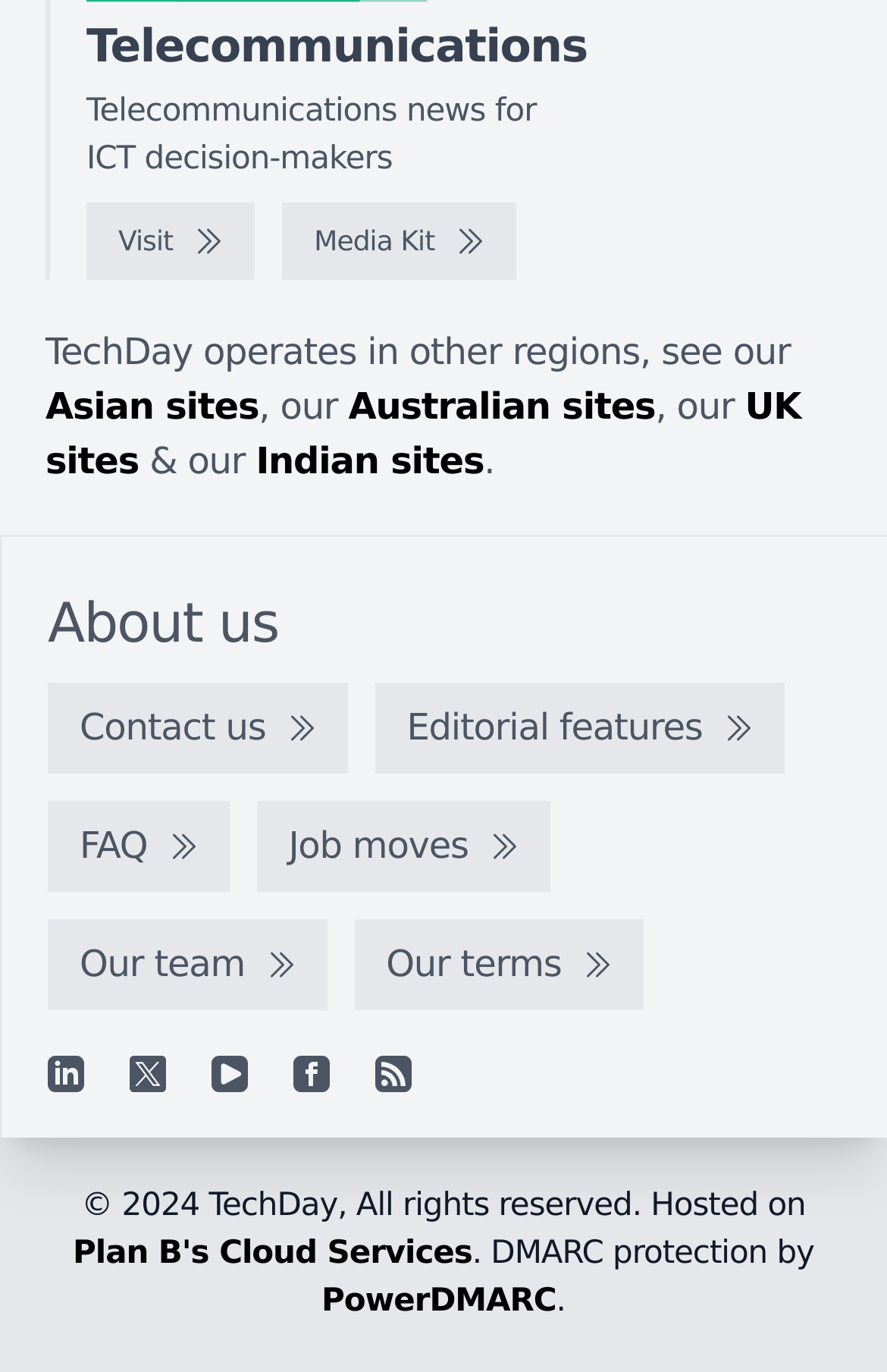Identify the bounding box coordinates for the UI element described by the following text: "Contact us". Provide the coordinates as four float numbers between 0 and 1, in the format [left, top, right, bottom].

[0.054, 0.497, 0.392, 0.563]